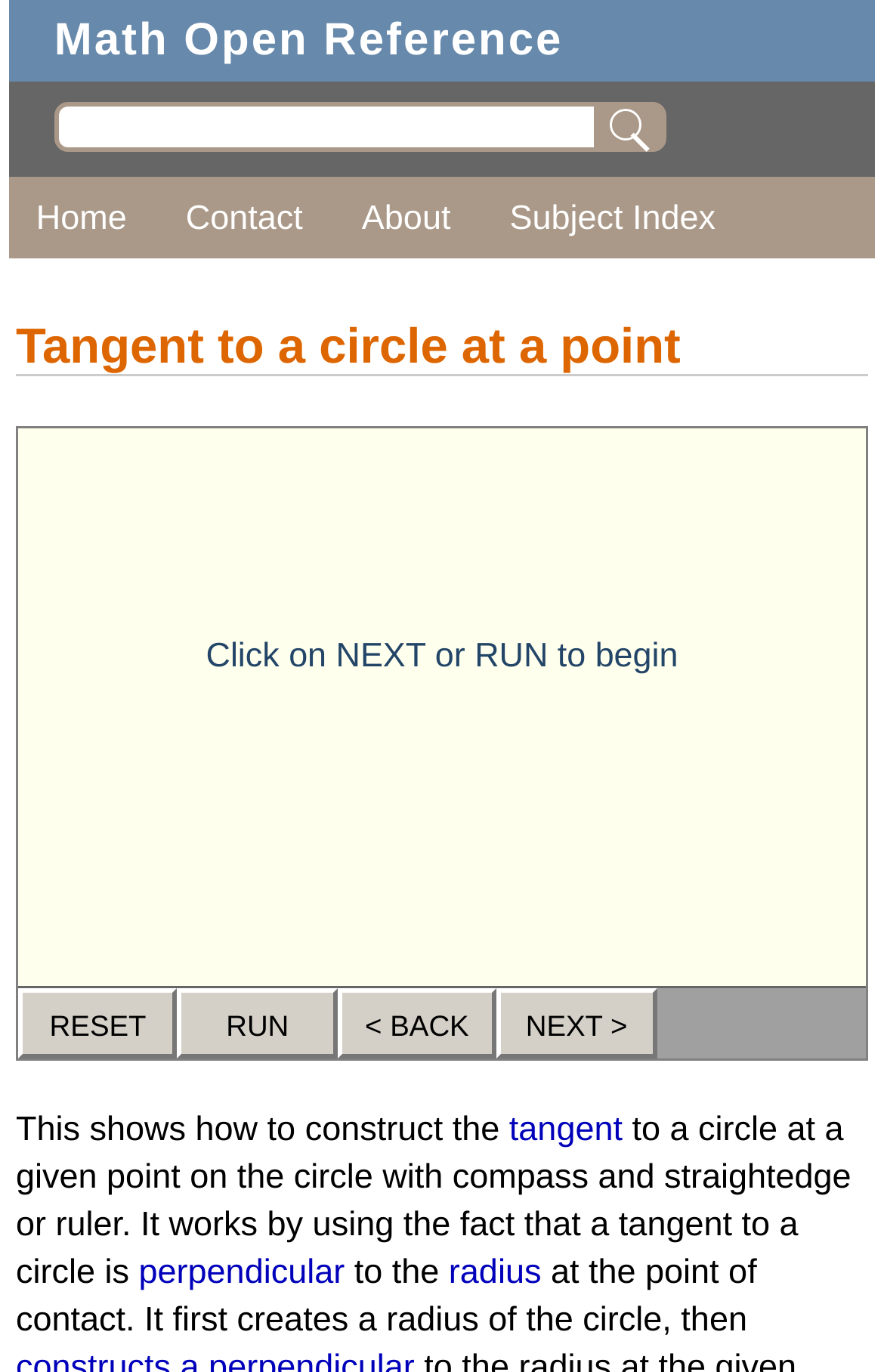Please locate the UI element described by "Subject Index" and provide its bounding box coordinates.

[0.576, 0.142, 0.81, 0.177]